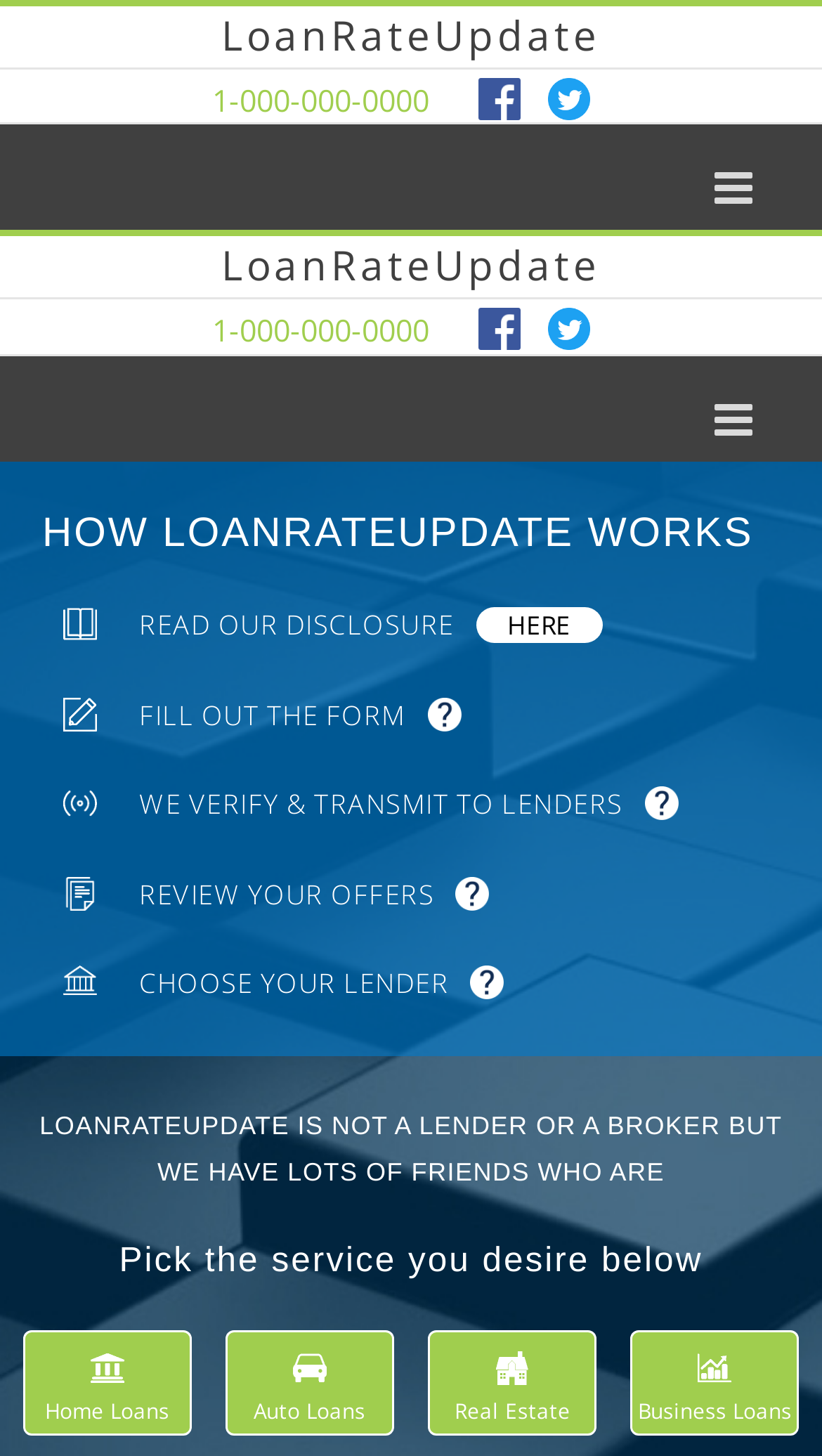Identify the bounding box coordinates for the UI element described as follows: "parent_node: 1-000-000-0000". Ensure the coordinates are four float numbers between 0 and 1, formatted as [left, top, right, bottom].

[0.581, 0.216, 0.658, 0.241]